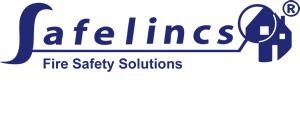What does the magnifying glass in the logo represent?
Can you provide a detailed and comprehensive answer to the question?

The magnifying glass in the logo may represent thoroughness and attention to detail in fire safety, indicating that the company is dedicated to providing high-quality fire safety solutions.